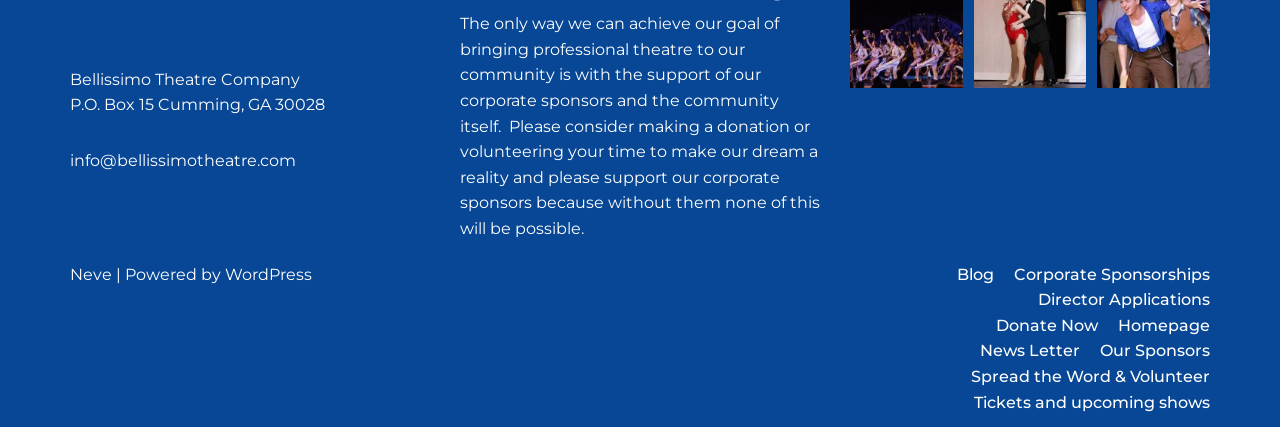What is the purpose of the links at the bottom of the webpage?
Could you please answer the question thoroughly and with as much detail as possible?

The links at the bottom of the webpage, labeled as 'Footer Menu', provide navigation to other pages on the website, such as 'Blog', 'Corporate Sponsorships', and 'Donate Now'.